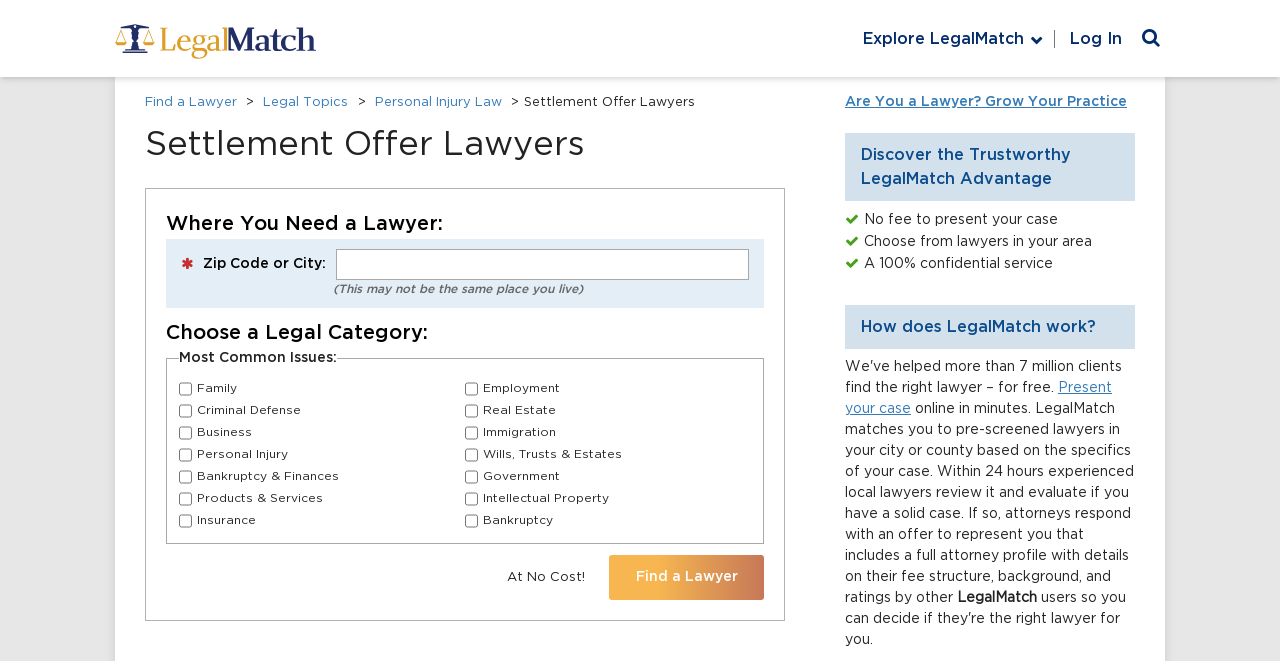Identify the bounding box coordinates of the section to be clicked to complete the task described by the following instruction: "Log in to your account". The coordinates should be four float numbers between 0 and 1, formatted as [left, top, right, bottom].

[0.824, 0.045, 0.877, 0.072]